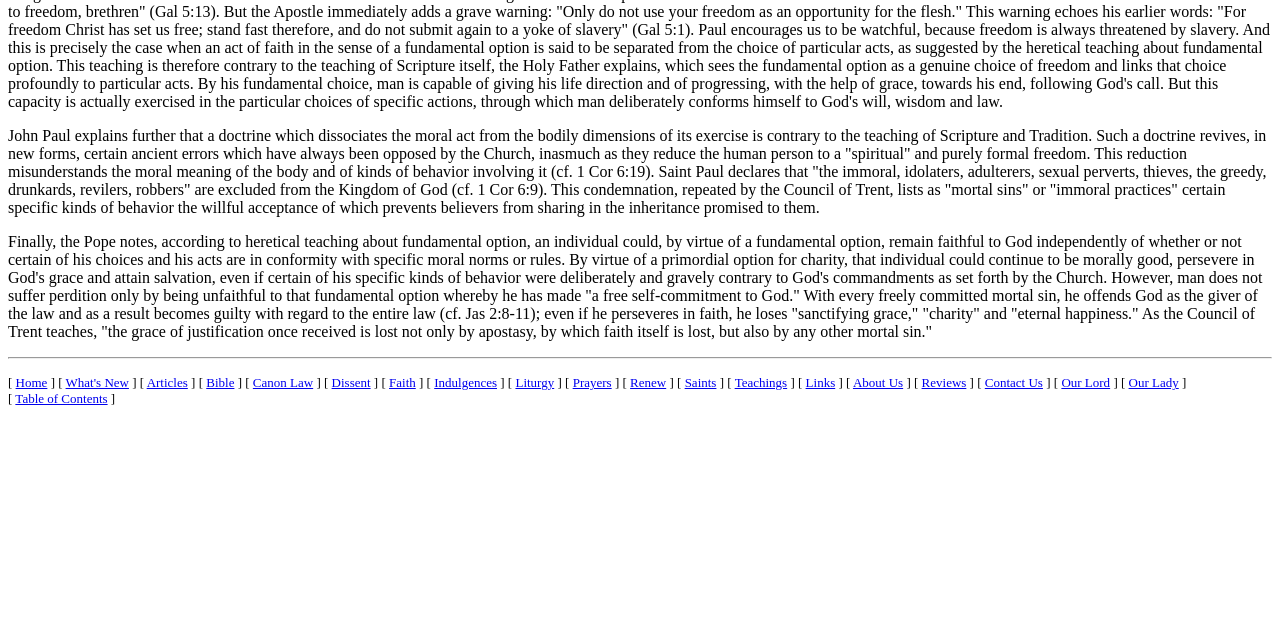From the element description: "Contact Us", extract the bounding box coordinates of the UI element. The coordinates should be expressed as four float numbers between 0 and 1, in the order [left, top, right, bottom].

[0.769, 0.587, 0.815, 0.61]